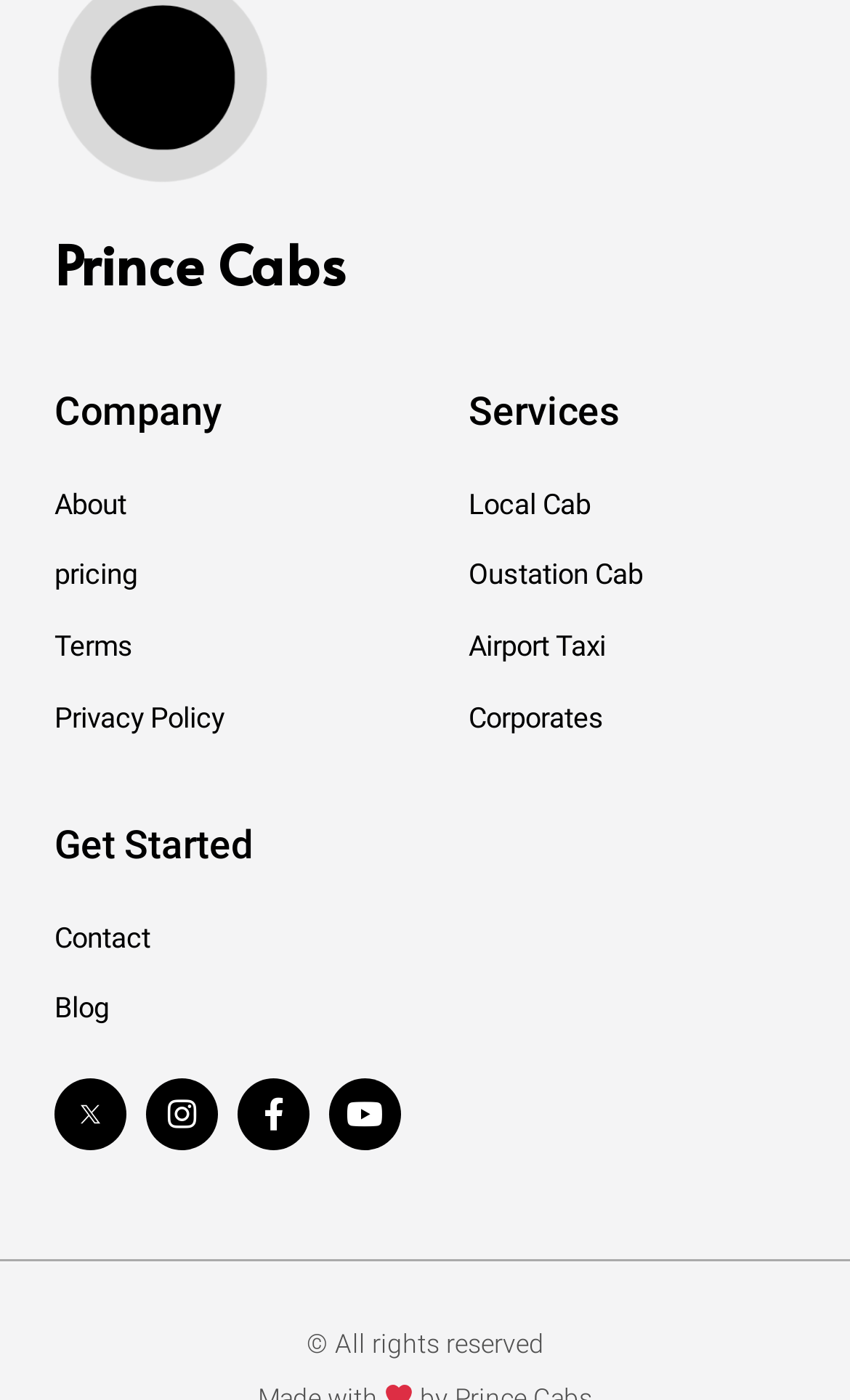Identify the bounding box of the HTML element described here: "Airport Taxi". Provide the coordinates as four float numbers between 0 and 1: [left, top, right, bottom].

[0.551, 0.445, 0.9, 0.48]